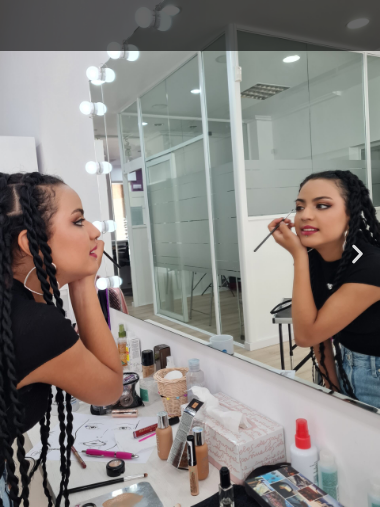Provide a one-word or short-phrase response to the question:
What is visible through the glass walls?

Bustling atmosphere